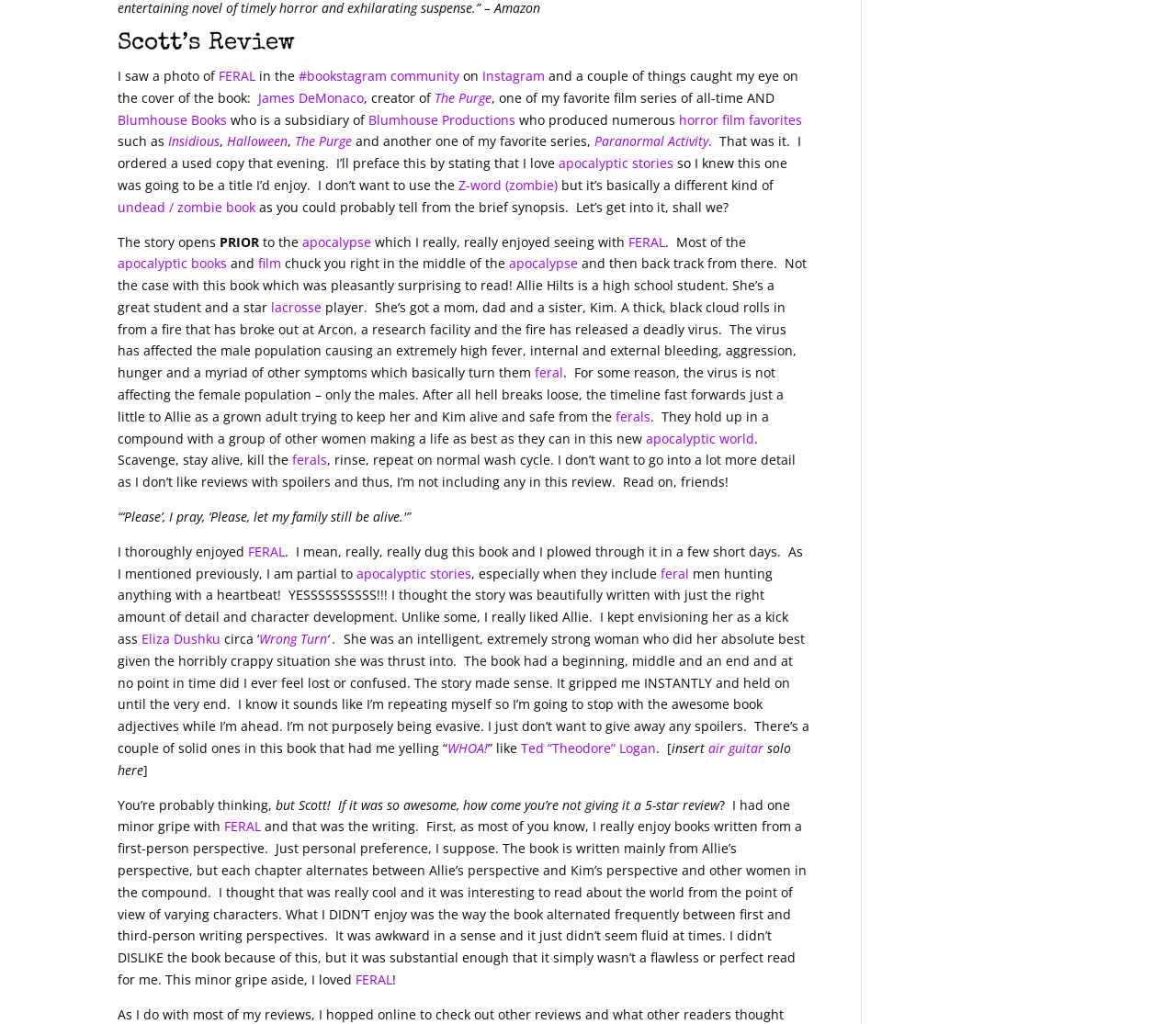Could you specify the bounding box coordinates for the clickable section to complete the following instruction: "Explore Blumhouse Books"?

[0.1, 0.108, 0.193, 0.125]